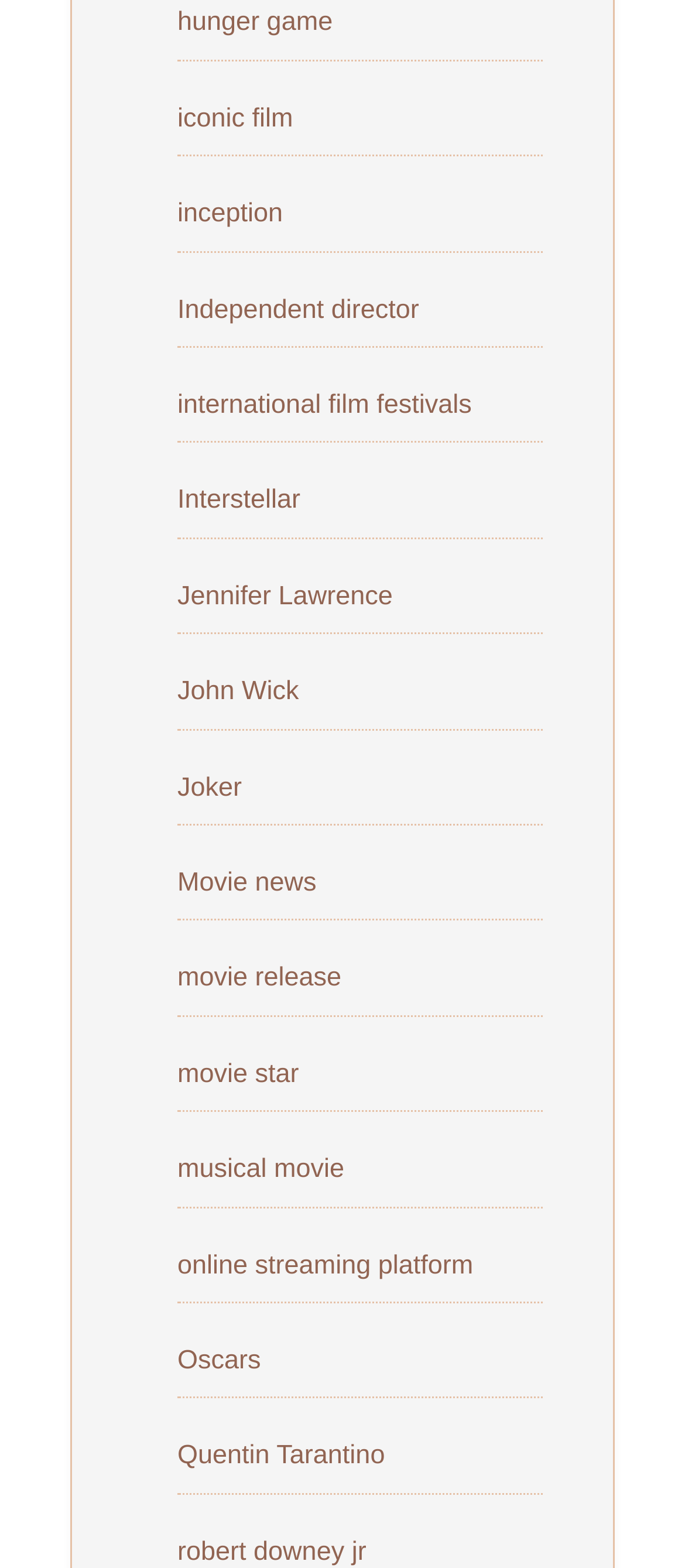Please identify the bounding box coordinates of the area that needs to be clicked to follow this instruction: "Discover the online streaming platform".

[0.259, 0.797, 0.691, 0.816]